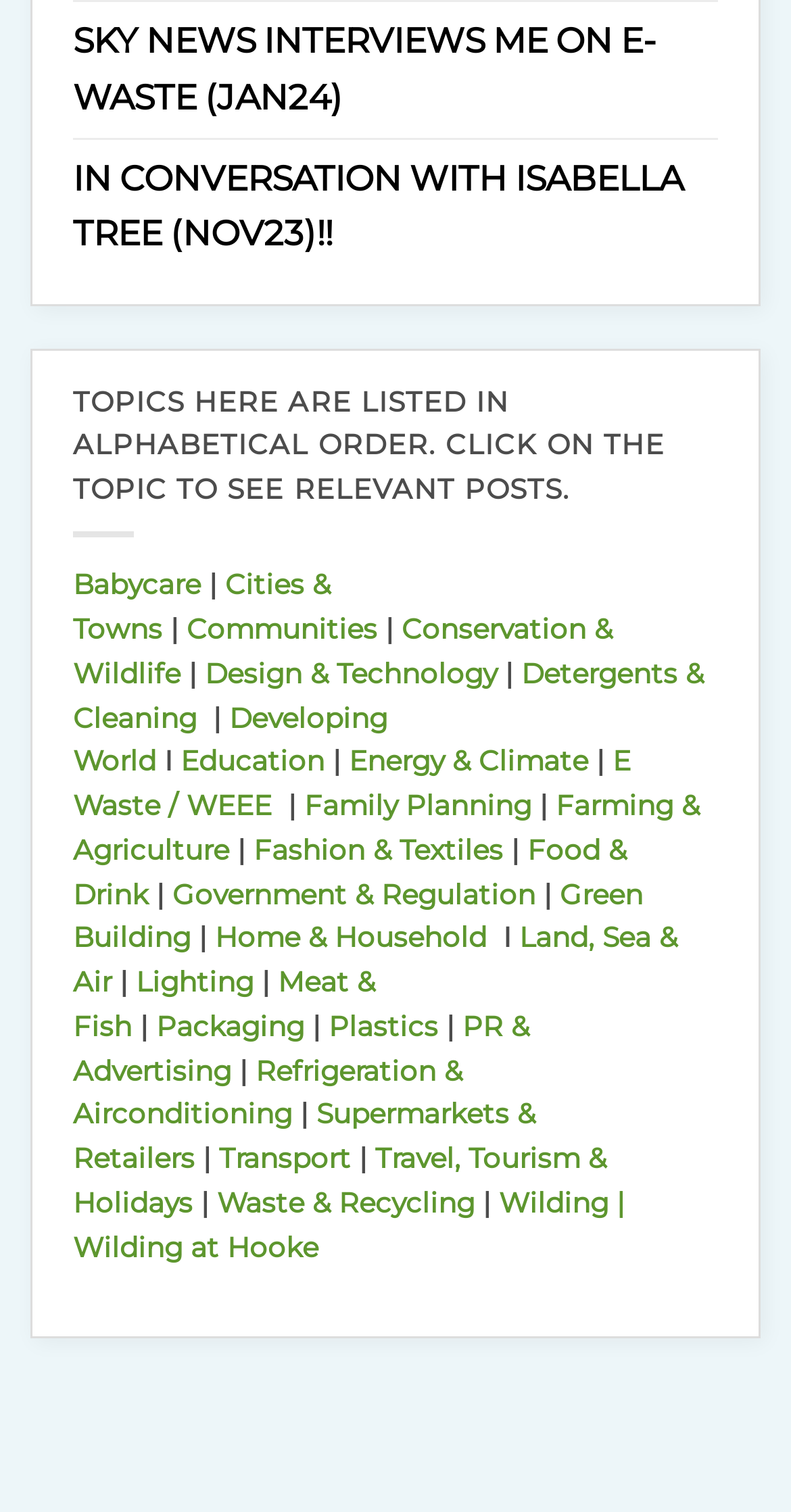Please locate the bounding box coordinates of the element that needs to be clicked to achieve the following instruction: "Explore the topic 'Energy & Climate'". The coordinates should be four float numbers between 0 and 1, i.e., [left, top, right, bottom].

[0.441, 0.493, 0.744, 0.514]